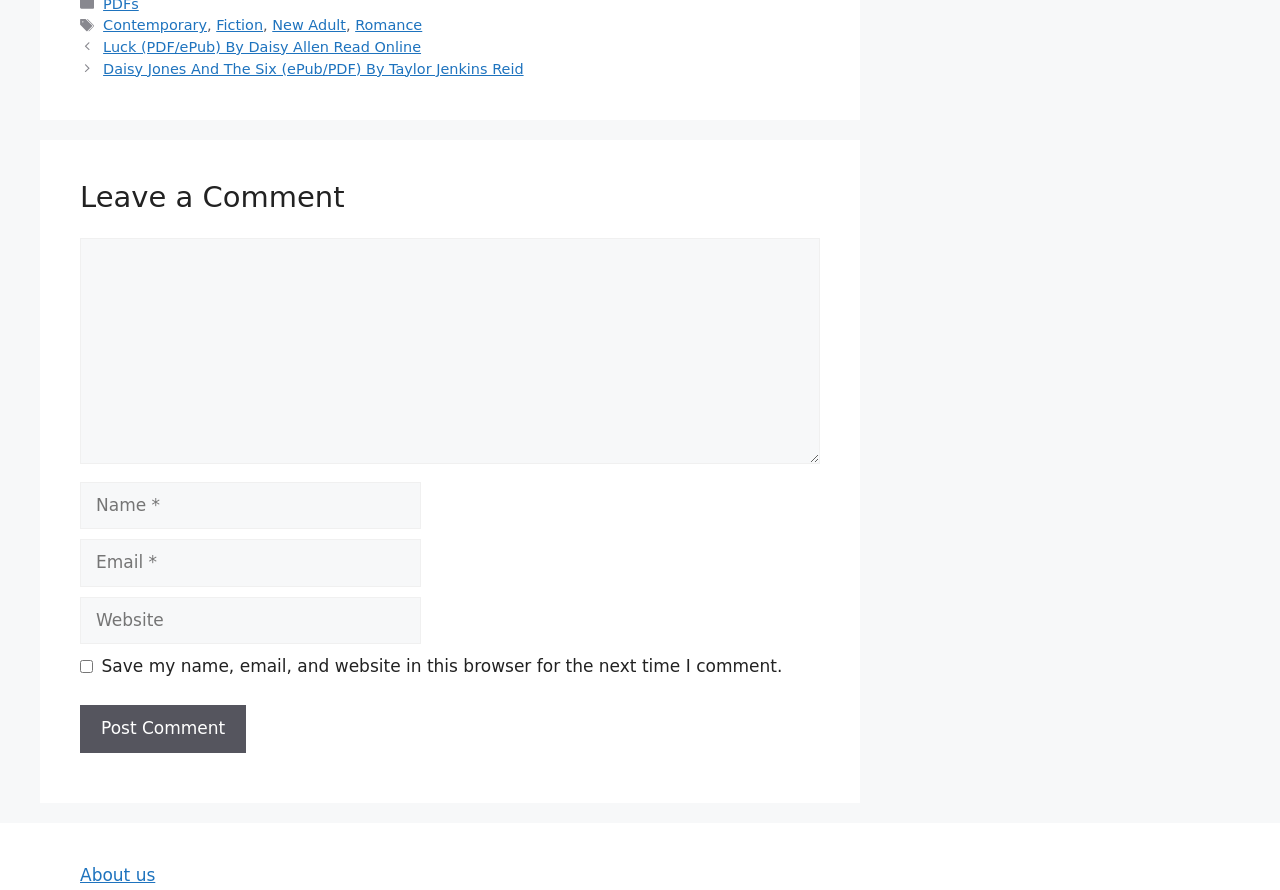What type of books are listed on this page?
Please answer the question as detailed as possible.

Based on the links provided under the 'Posts' navigation, such as 'Luck (PDF/ePub) By Daisy Allen Read Online' and 'Daisy Jones And The Six (ePub/PDF) By Taylor Jenkins Reid', it appears that this webpage lists fiction and romance books.